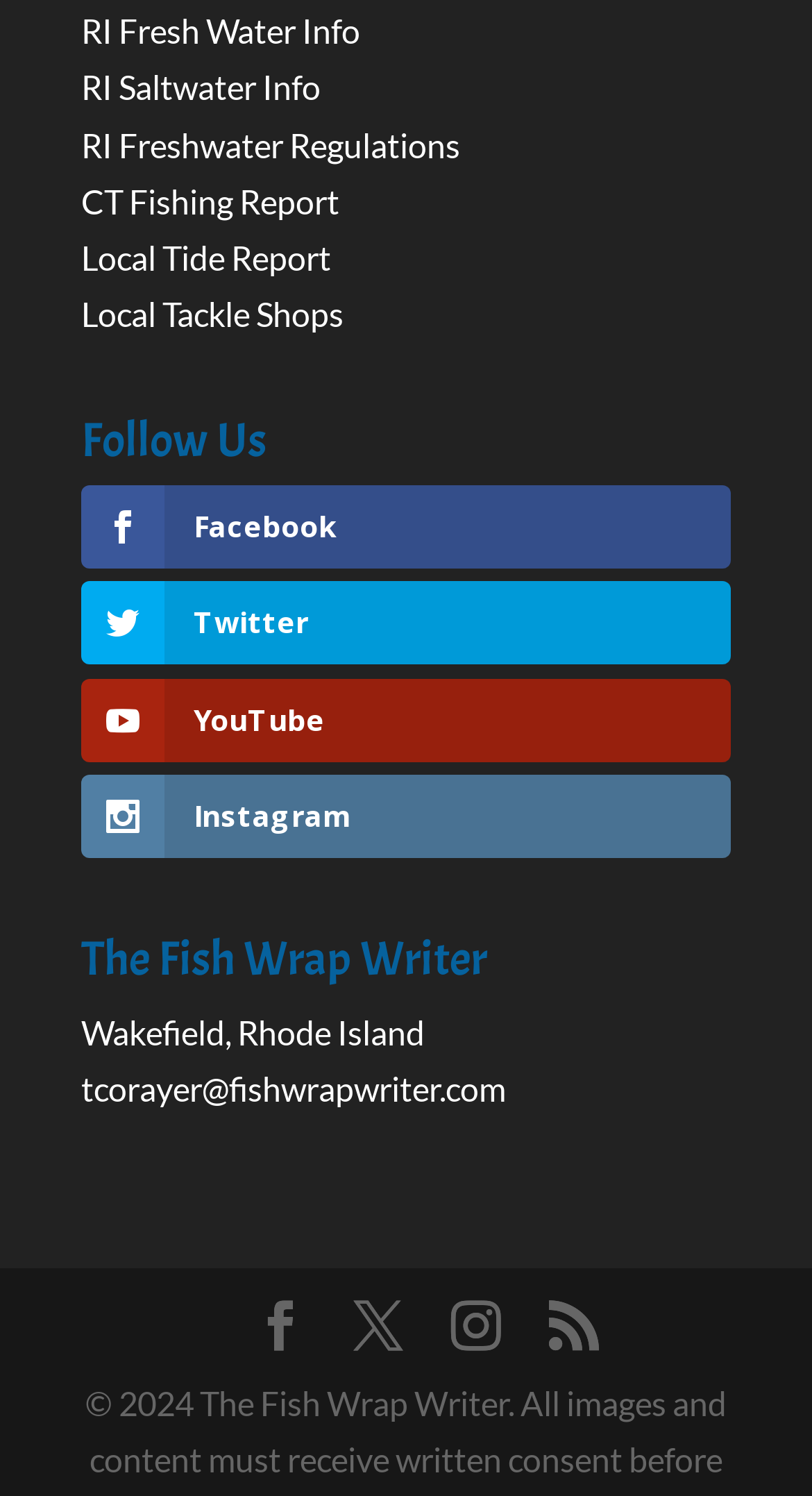How many links are there for fishing information?
Refer to the image and give a detailed answer to the query.

I counted the number of links related to fishing information, which are 'RI Fresh Water Info', 'RI Saltwater Info', 'RI Freshwater Regulations', 'CT Fishing Report', and 'Local Tide Report'.